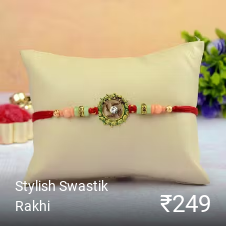Answer the question below using just one word or a short phrase: 
What is the festival associated with this rakhi?

Raksha Bandhan